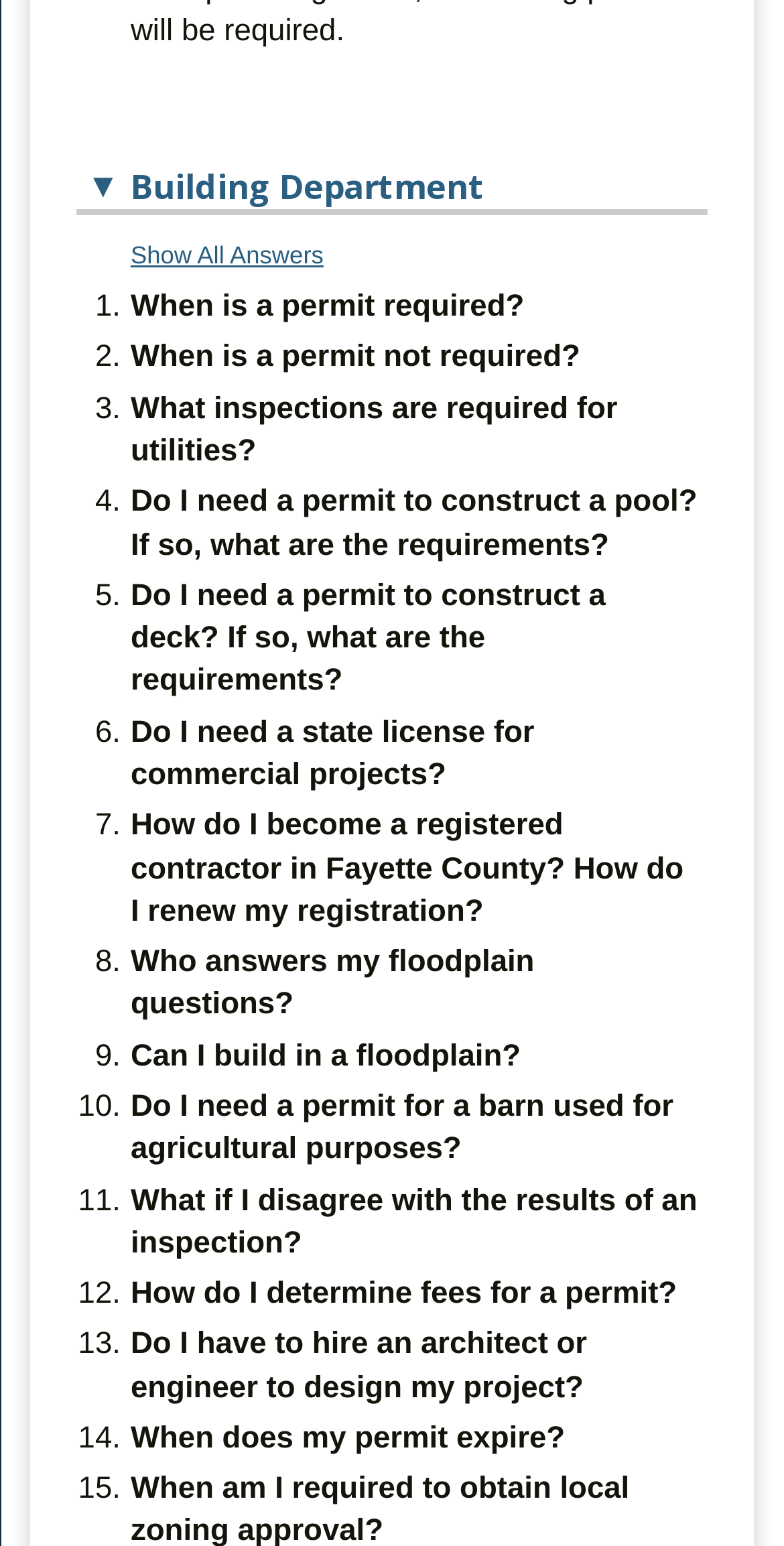Please specify the bounding box coordinates of the clickable region to carry out the following instruction: "Click on 'When is a permit required?'". The coordinates should be four float numbers between 0 and 1, in the format [left, top, right, bottom].

[0.167, 0.187, 0.669, 0.21]